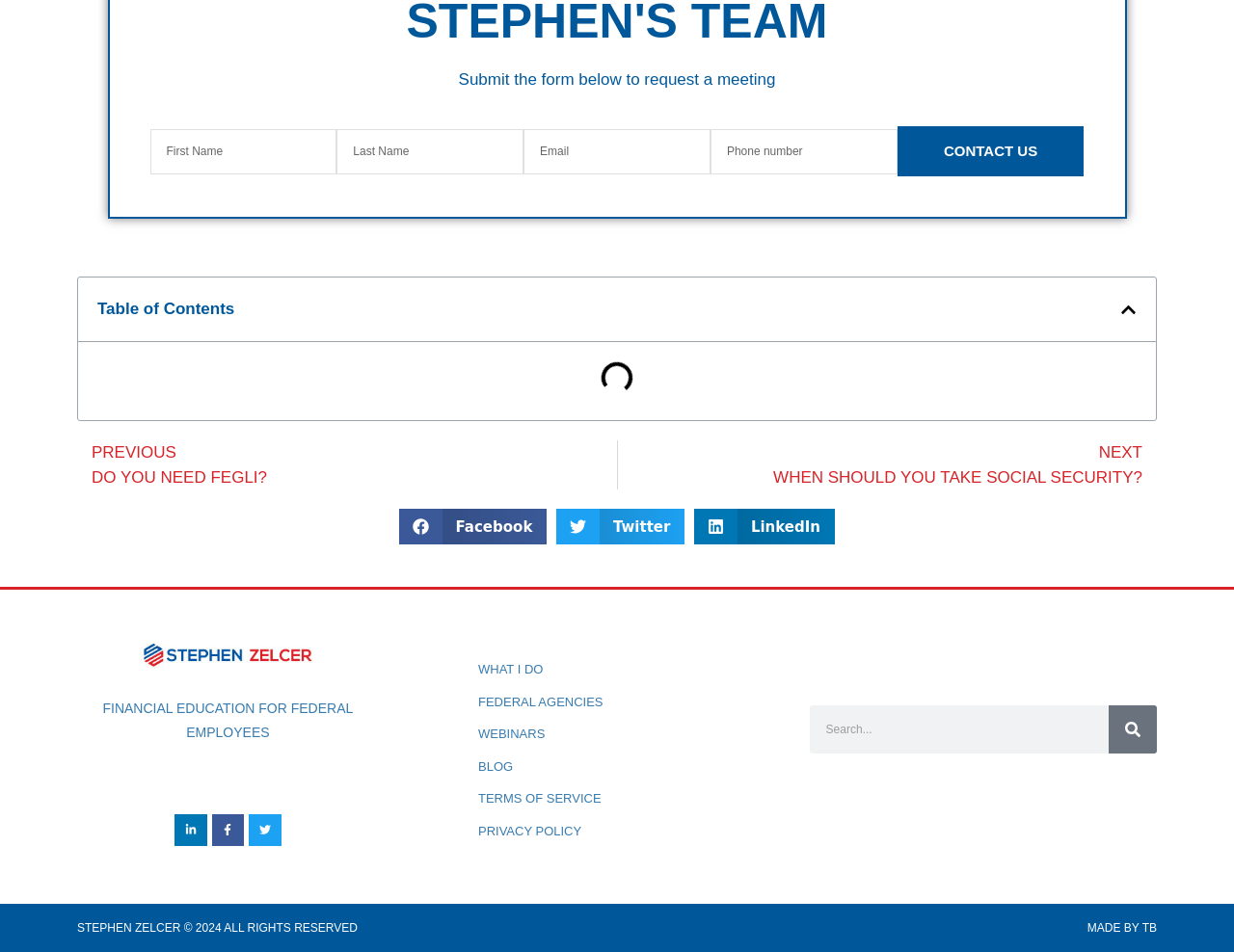Please identify the bounding box coordinates of the element that needs to be clicked to perform the following instruction: "Click WHAT I DO".

[0.387, 0.694, 0.641, 0.714]